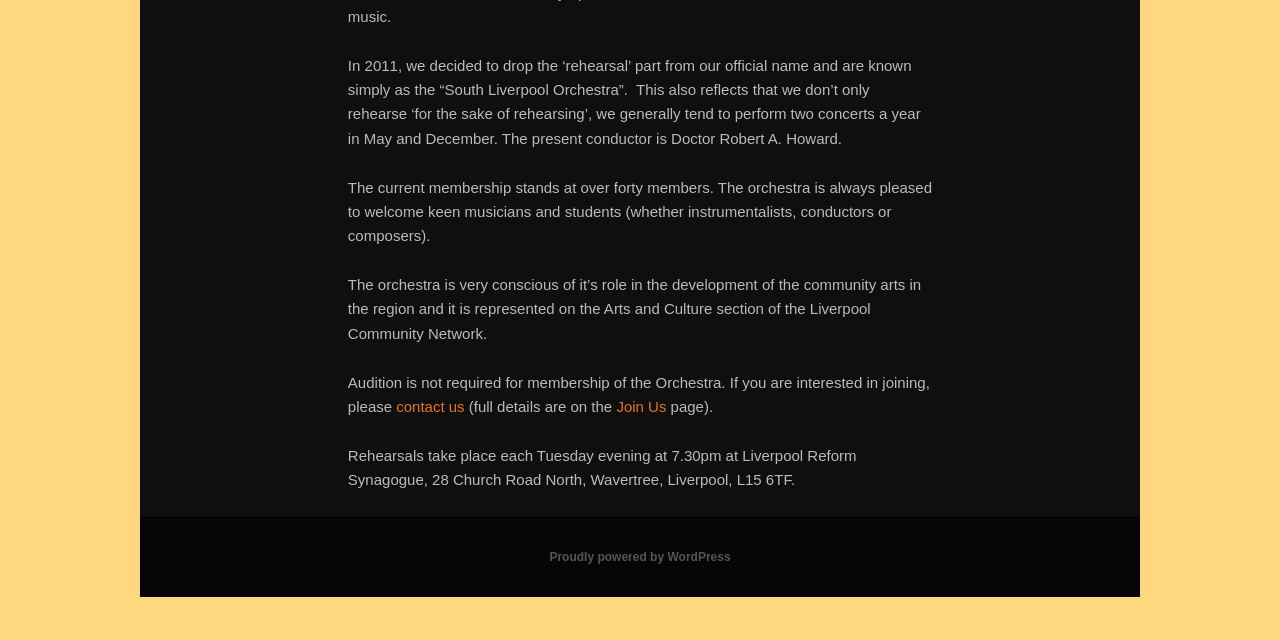Provide the bounding box coordinates for the specified HTML element described in this description: "alt="Academy of Social Sciences"". The coordinates should be four float numbers ranging from 0 to 1, in the format [left, top, right, bottom].

None